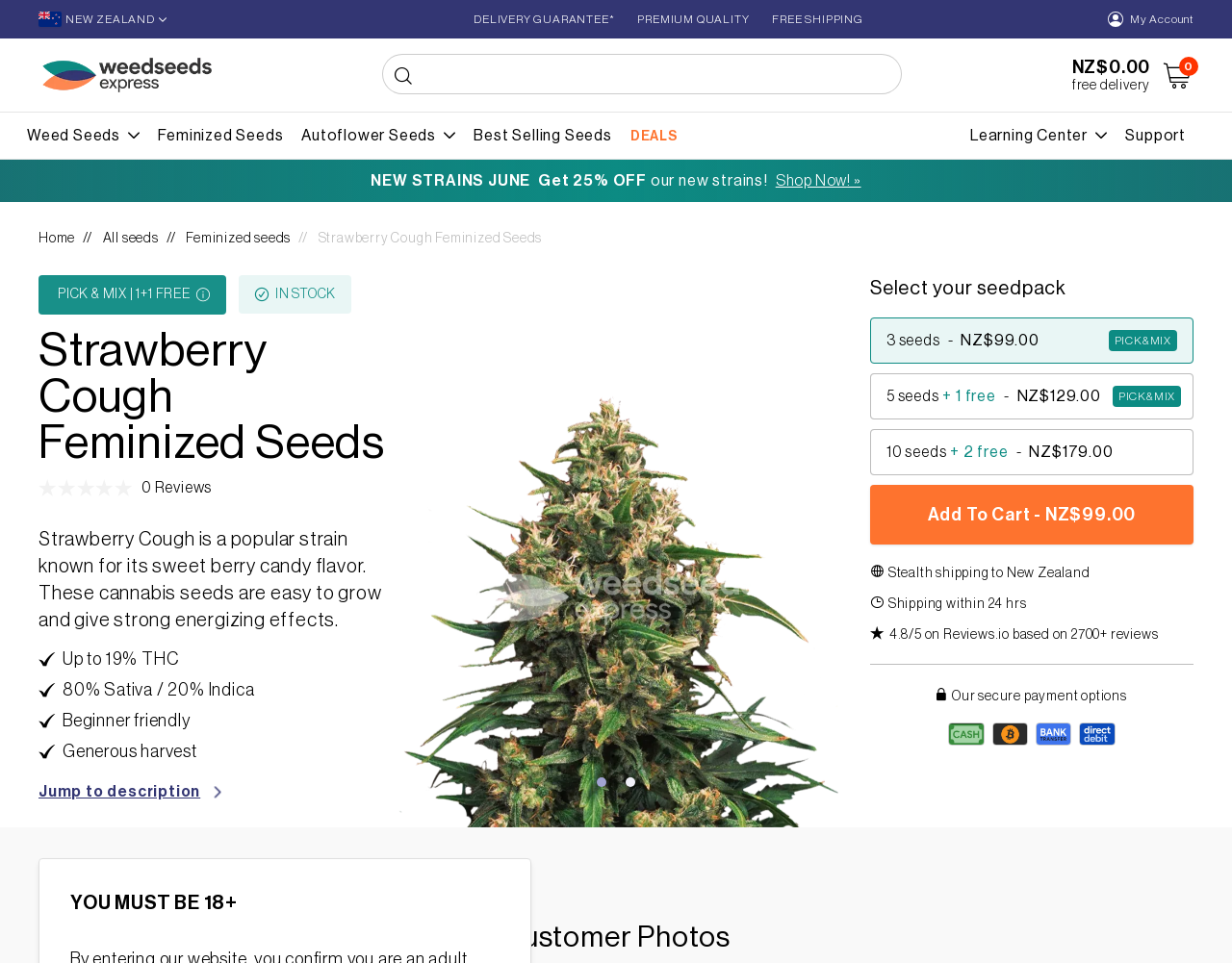Identify the bounding box coordinates of the clickable region necessary to fulfill the following instruction: "Go to the 'Support' page". The bounding box coordinates should be four float numbers between 0 and 1, i.e., [left, top, right, bottom].

[0.907, 0.117, 0.969, 0.165]